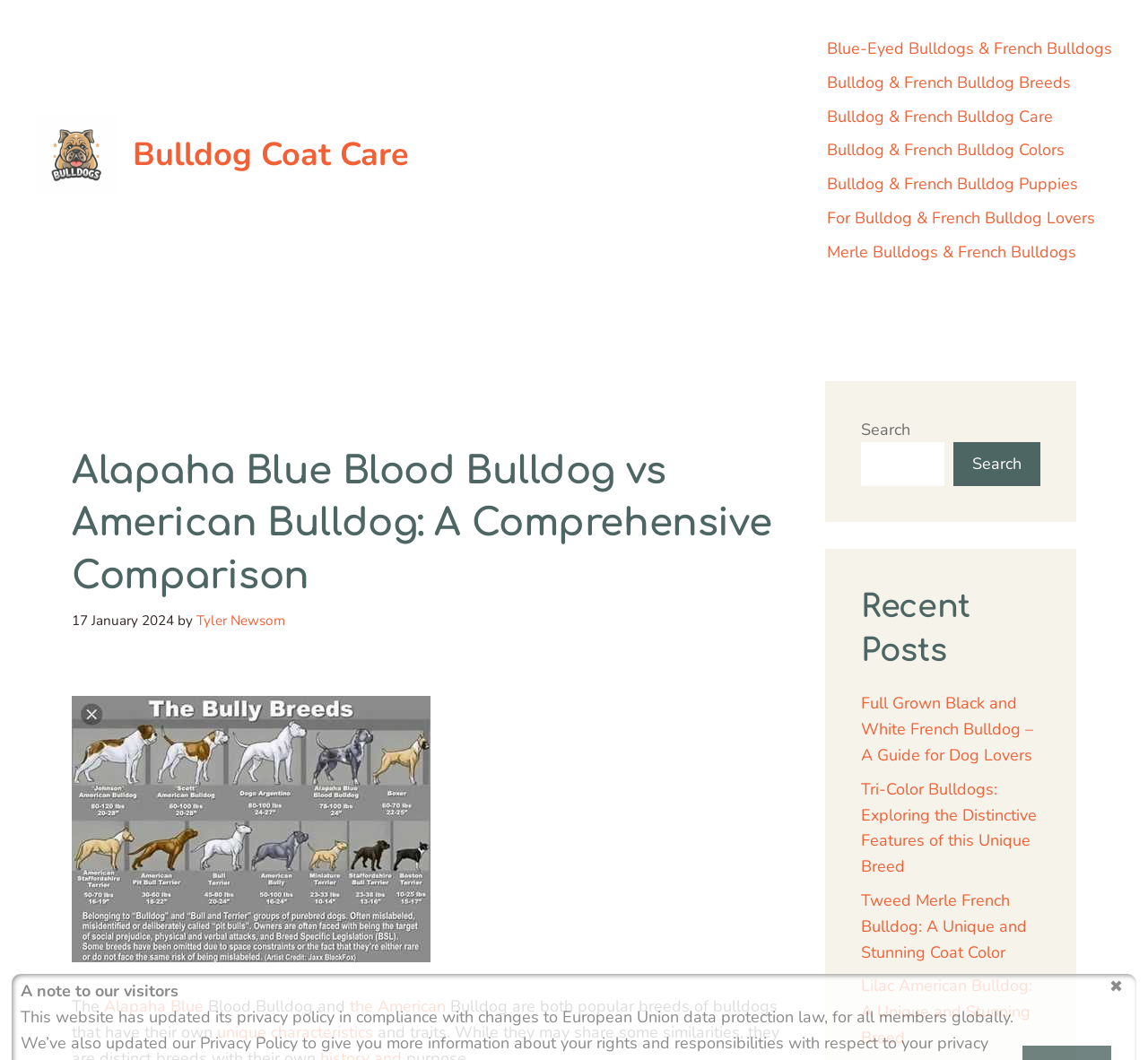Determine the bounding box coordinates of the section to be clicked to follow the instruction: "Learn about Bulldog Coat Care". The coordinates should be given as four float numbers between 0 and 1, formatted as [left, top, right, bottom].

[0.031, 0.134, 0.102, 0.155]